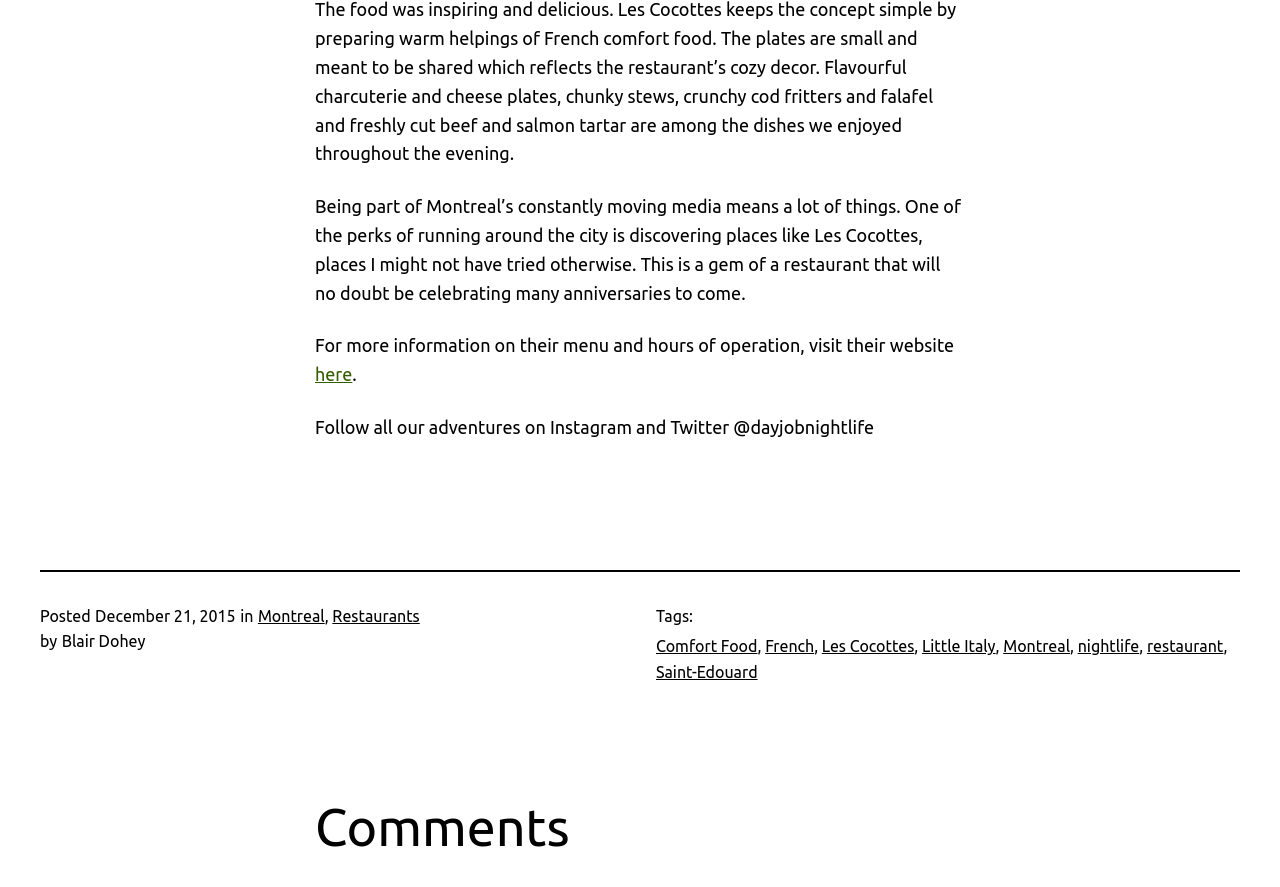Determine the bounding box coordinates of the area to click in order to meet this instruction: "read more about Montreal".

[0.201, 0.684, 0.254, 0.704]